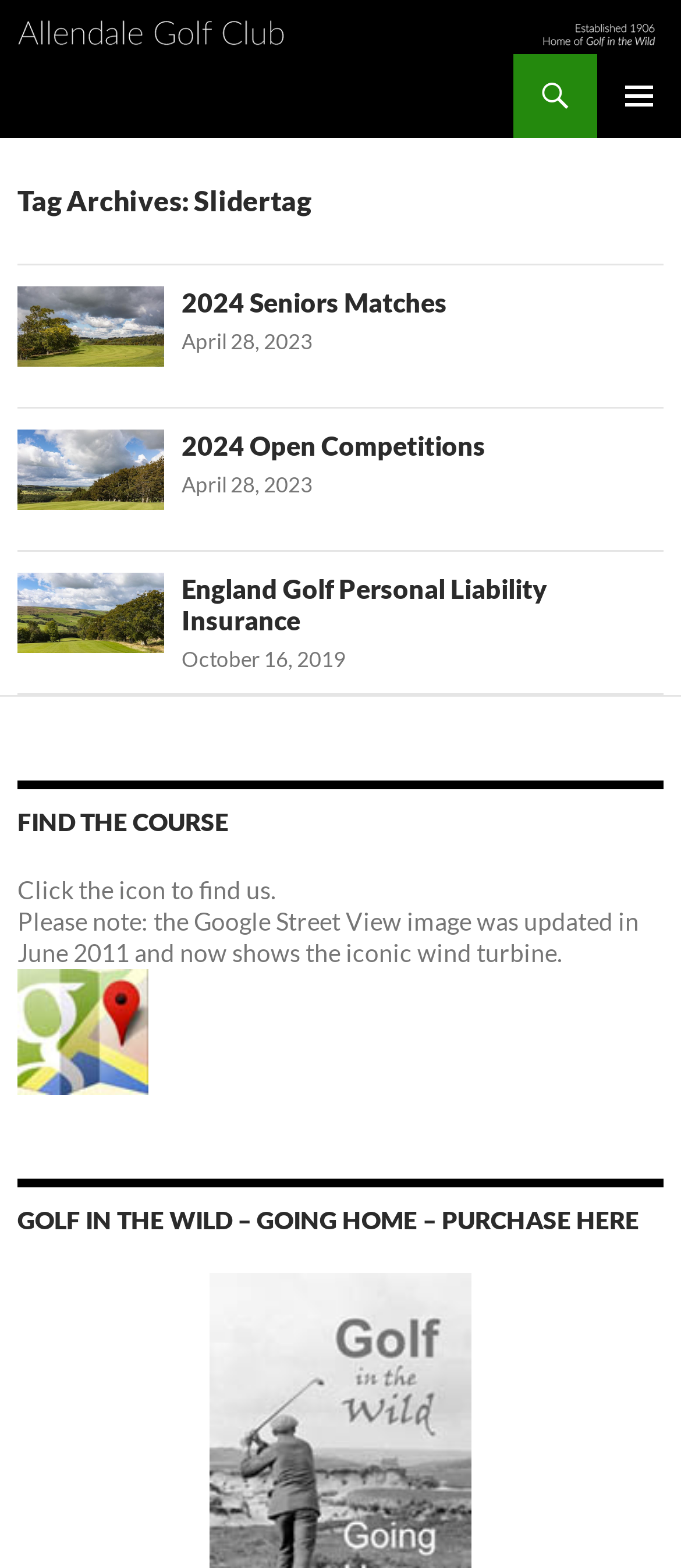Based on the image, please respond to the question with as much detail as possible:
What is the purpose of the 'FIND THE COURSE' section?

The 'FIND THE COURSE' section has a heading element and a static text element that says 'Click the icon to find us.' This suggests that the purpose of this section is to provide a way to find the location of the golf course.